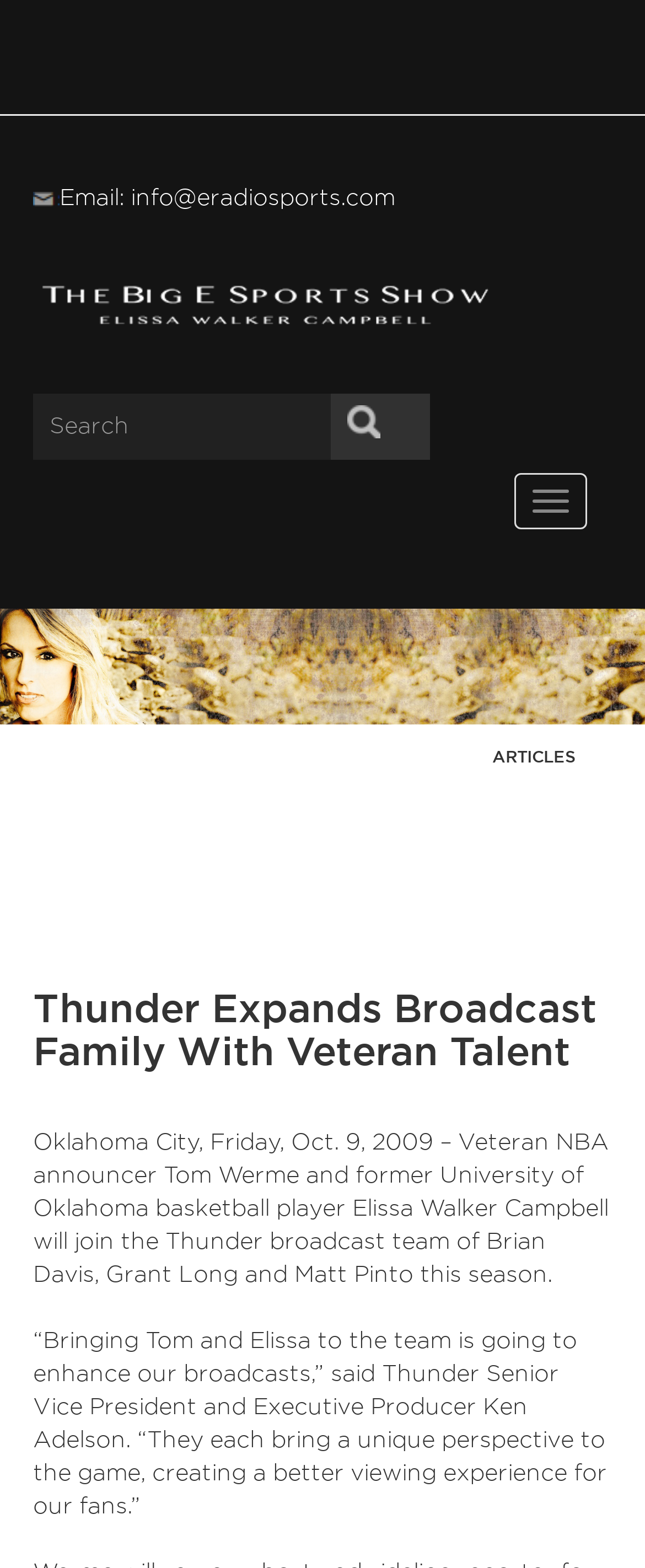Give a detailed account of the webpage.

The webpage is titled "The Big E Sports Show | Articles" and appears to be a sports news website. At the top left corner, there is a small image, and next to it, the website's contact email "info@eradiosports.com" is displayed. Below the email, there is a larger image that spans almost the entire width of the page.

On the top right side, there are three buttons: a search button with a textbox labeled "Search", a button with no label, and a "Toggle navigation" button. 

Below these elements, a large banner image stretches across the entire width of the page. 

The main content of the webpage is divided into sections, with a heading "ARTICLES" located near the top center of the page. The first article is titled "Thunder Expands Broadcast Family With Veteran Talent" and is accompanied by a brief summary of the article. The article text is divided into two paragraphs, with the first paragraph describing the addition of two new announcers to the Thunder broadcast team, and the second paragraph quoting the Thunder's Senior Vice President and Executive Producer, Ken Adelson, on the benefits of the new additions.